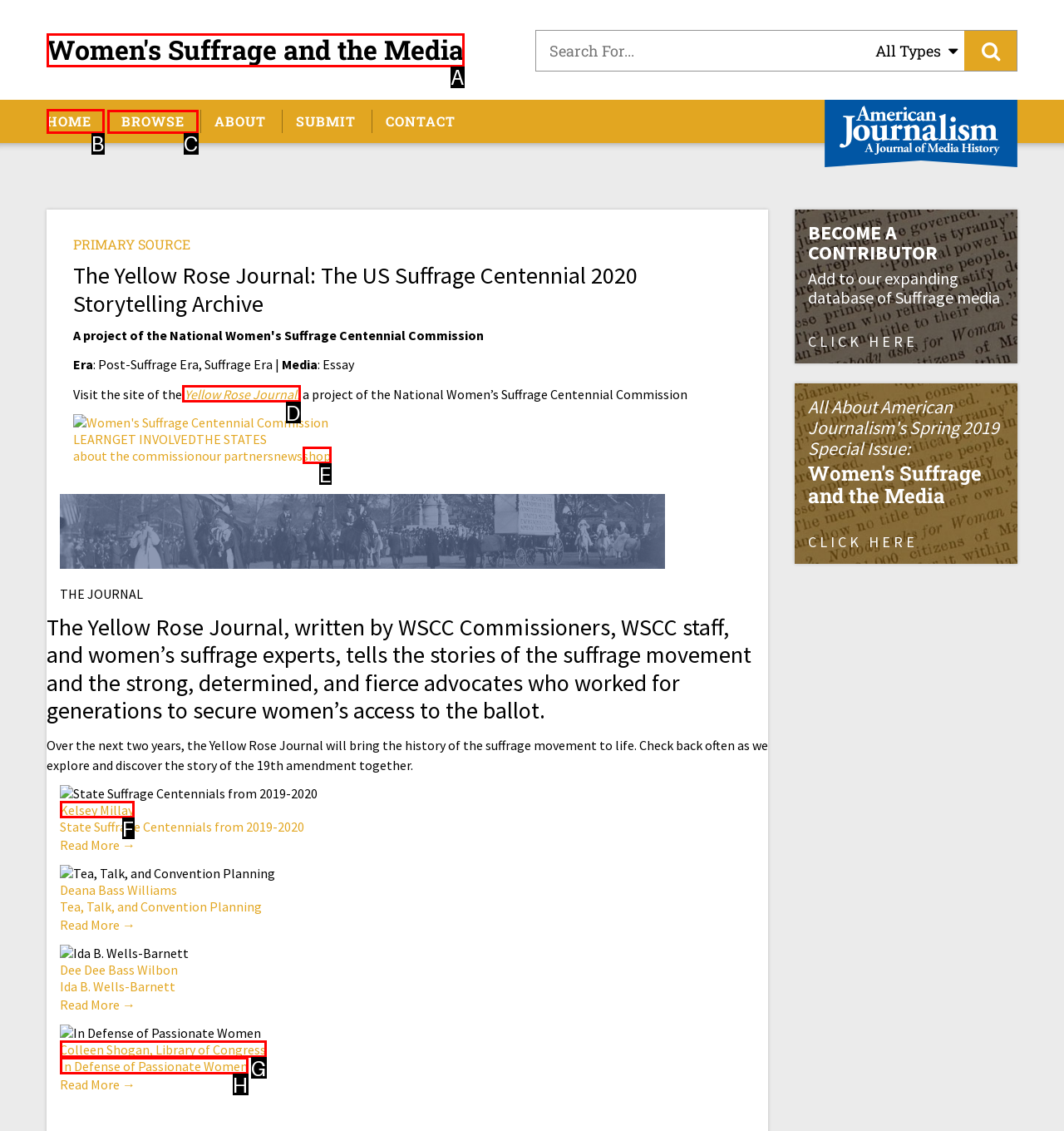Determine the appropriate lettered choice for the task: Learn more about RCCE Networking Event. Reply with the correct letter.

None